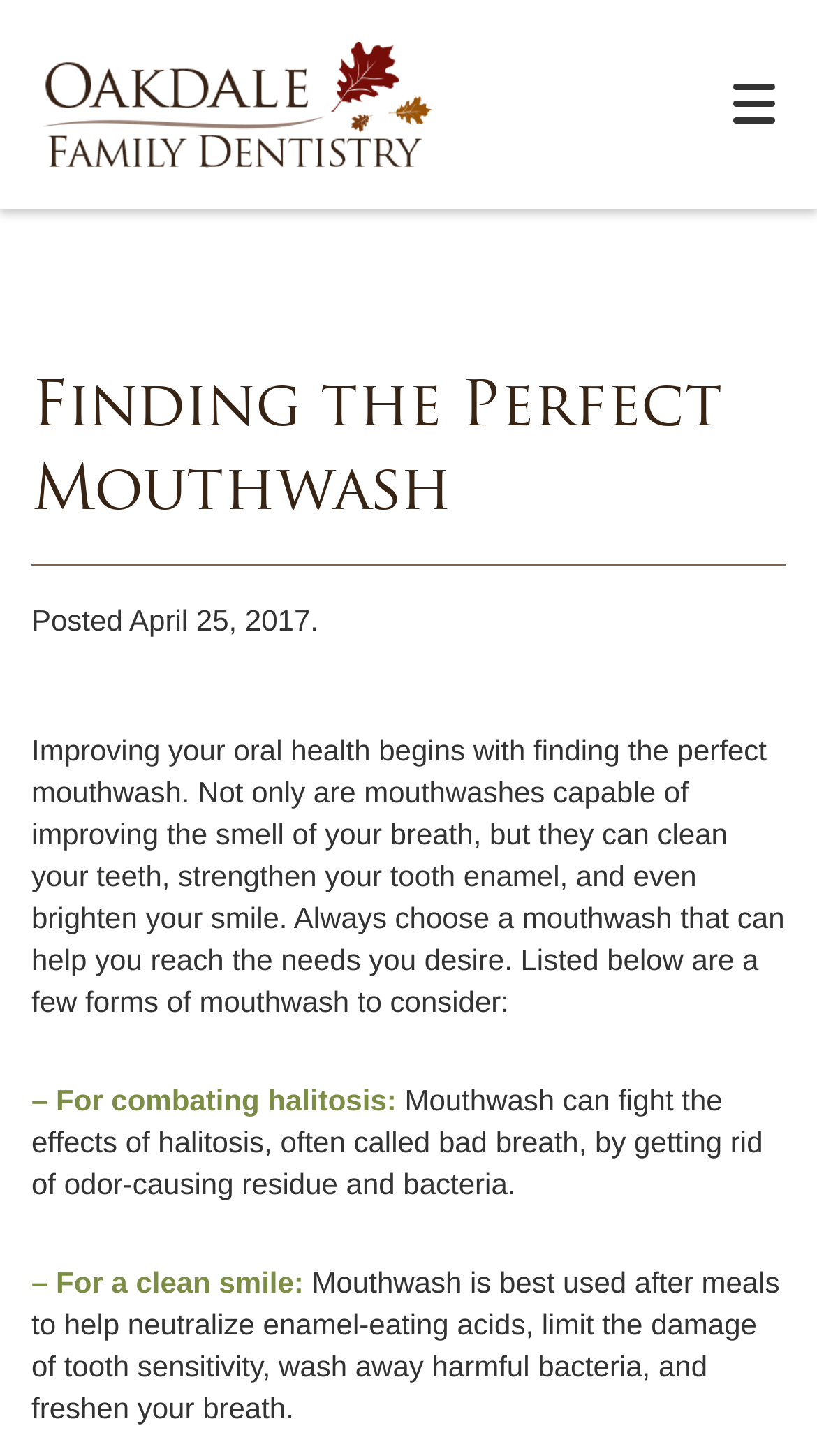Generate a thorough caption detailing the webpage content.

The webpage is about finding the perfect mouthwash for oral health. At the top, there is a logo on the left and a toggle mobile menu button on the right. Below the logo, there is a navigation menu with links to various pages, including Home, COVID-19, Our Practice, Dental Care, Patient Resources, Blog, Contact Us, and Reviews.

On the right side of the navigation menu, there are three buttons: Leave a review, Google maps link, and Call our office. Each button has an accompanying image and text, such as "Directions" and "Call Us".

Below the navigation menu, there is a header section with a heading "Finding the Perfect Mouthwash" and a subheading "Posted April 25, 2017". The main content of the webpage starts with a paragraph explaining the importance of mouthwash in oral health, followed by two sections discussing different types of mouthwash: one for combating halitosis and another for a clean smile. Each section has a brief description of the benefits of using mouthwash.

At the bottom of the page, there is a button "Request an appointment form" with an accompanying image and text "Request Appointment".